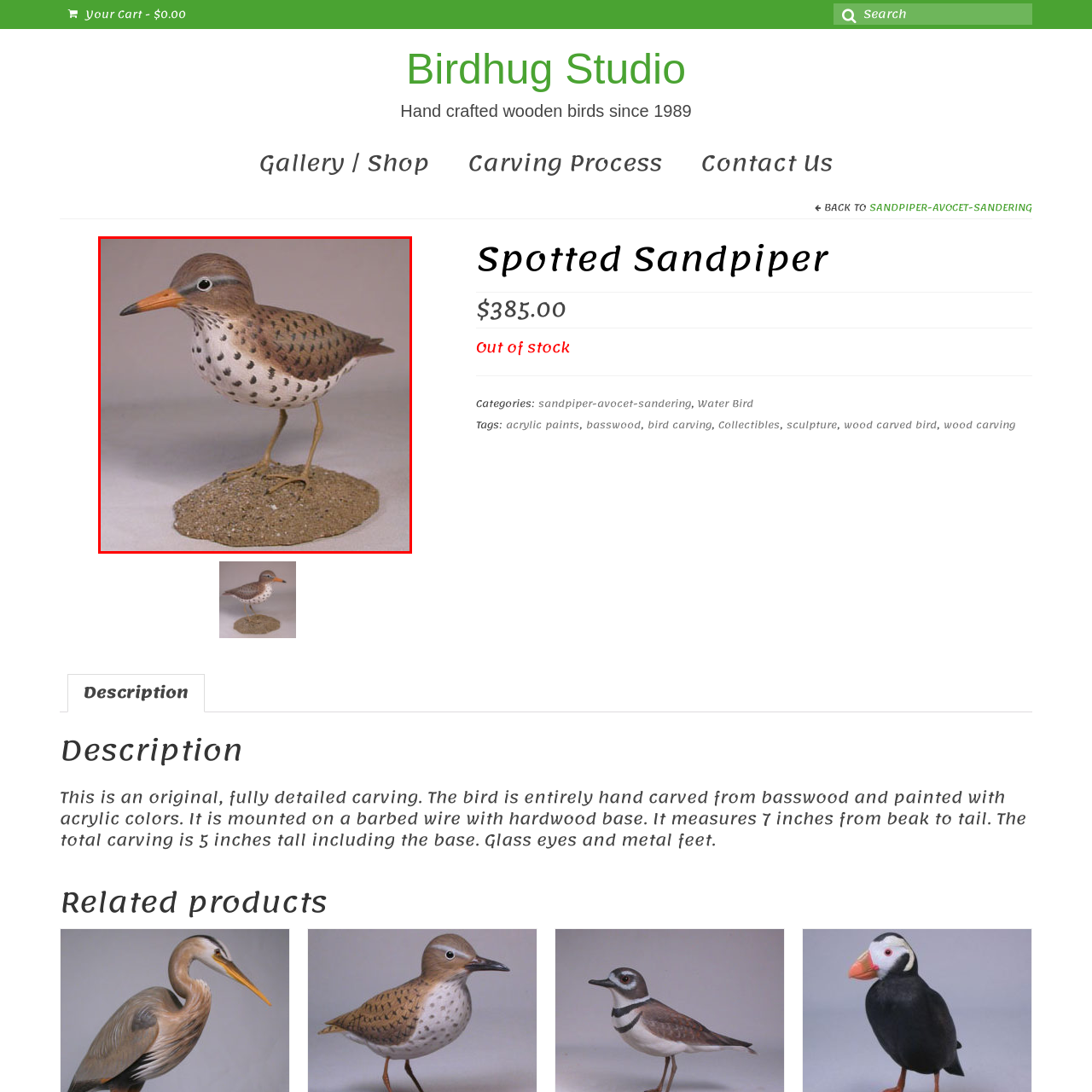Examine the contents within the red bounding box and respond with a single word or phrase: What is the color of the bird's bill?

Orange